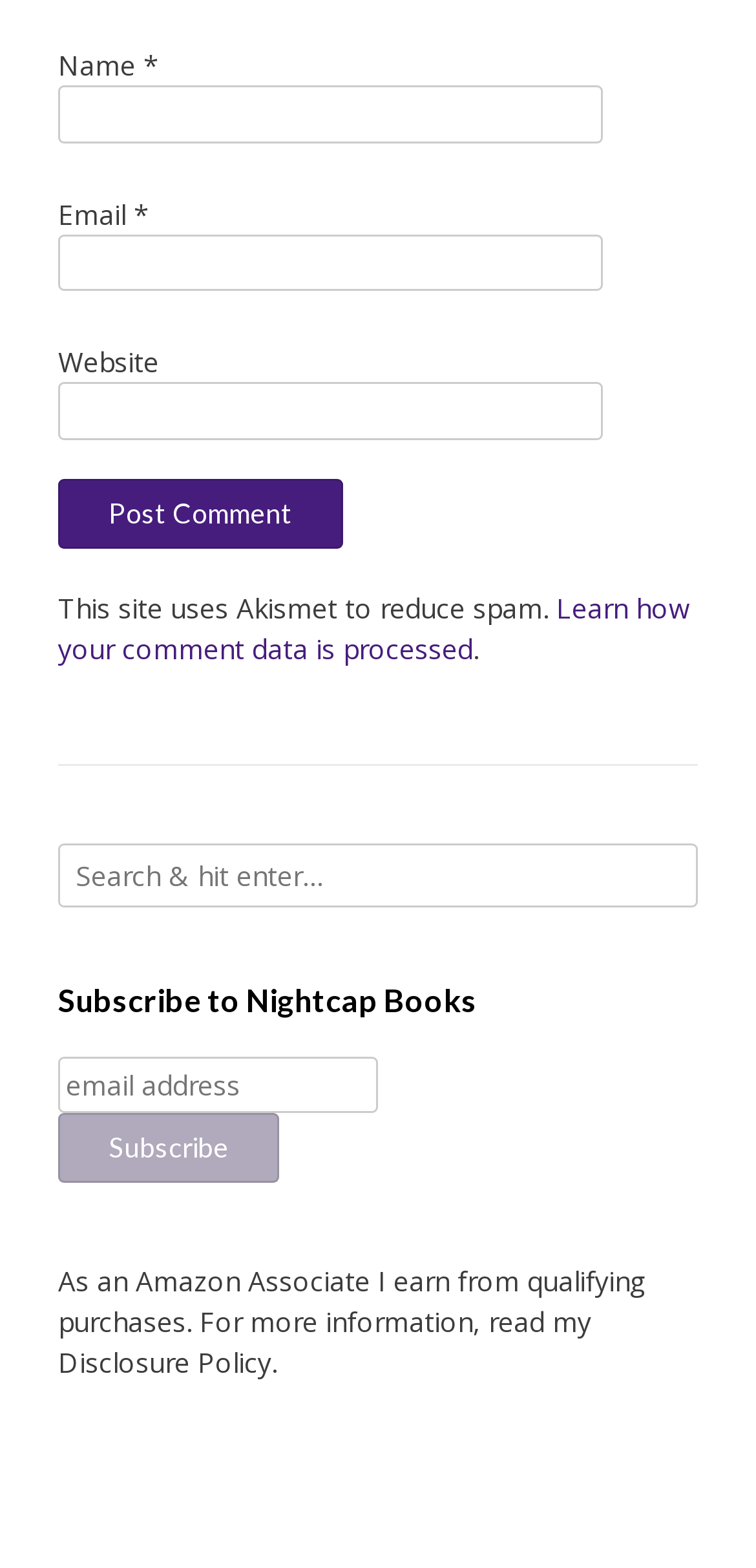What is the affiliate program mentioned on the website?
Using the image, respond with a single word or phrase.

Amazon Associate